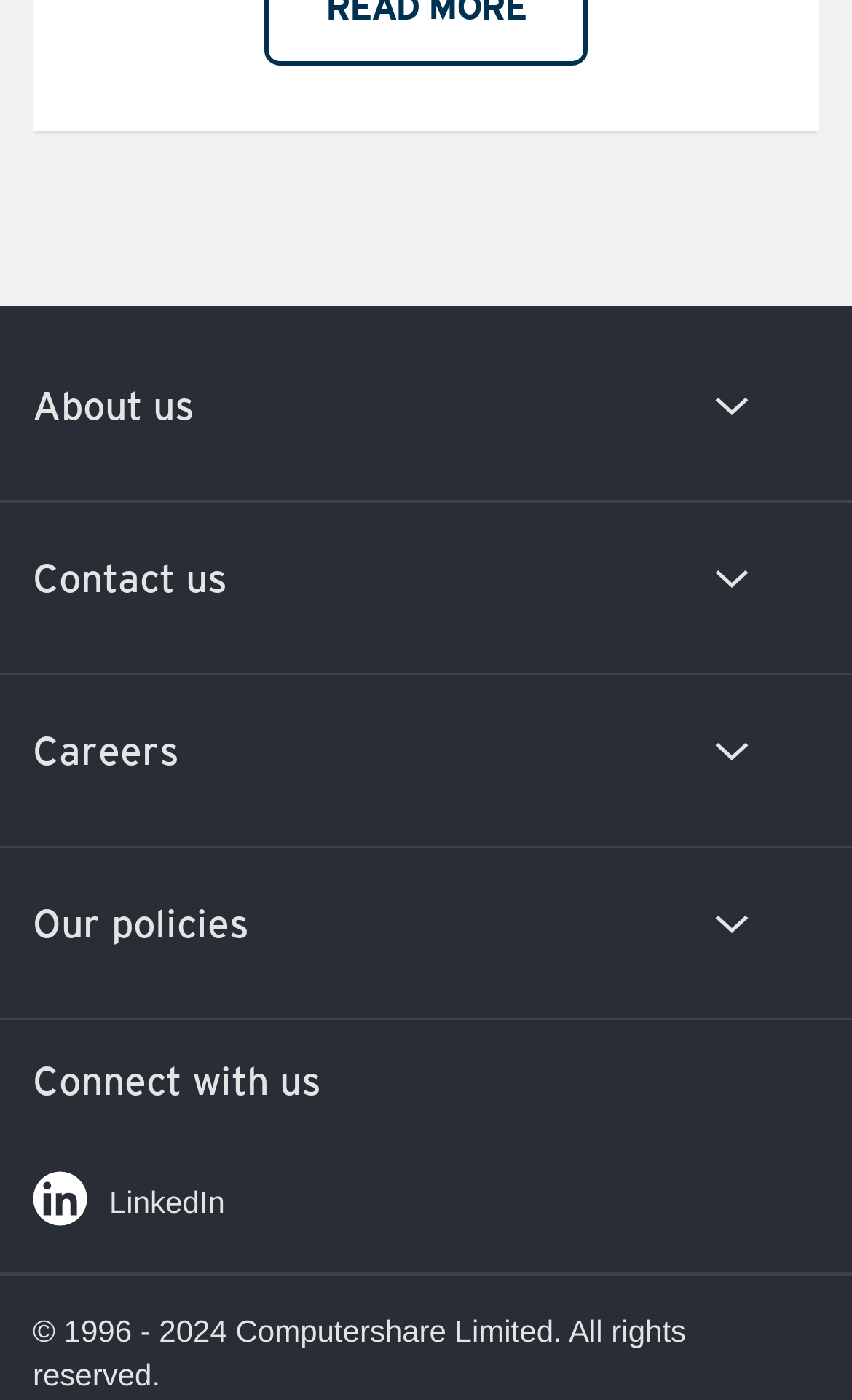Provide a one-word or short-phrase answer to the question:
How many images are on the webpage?

3